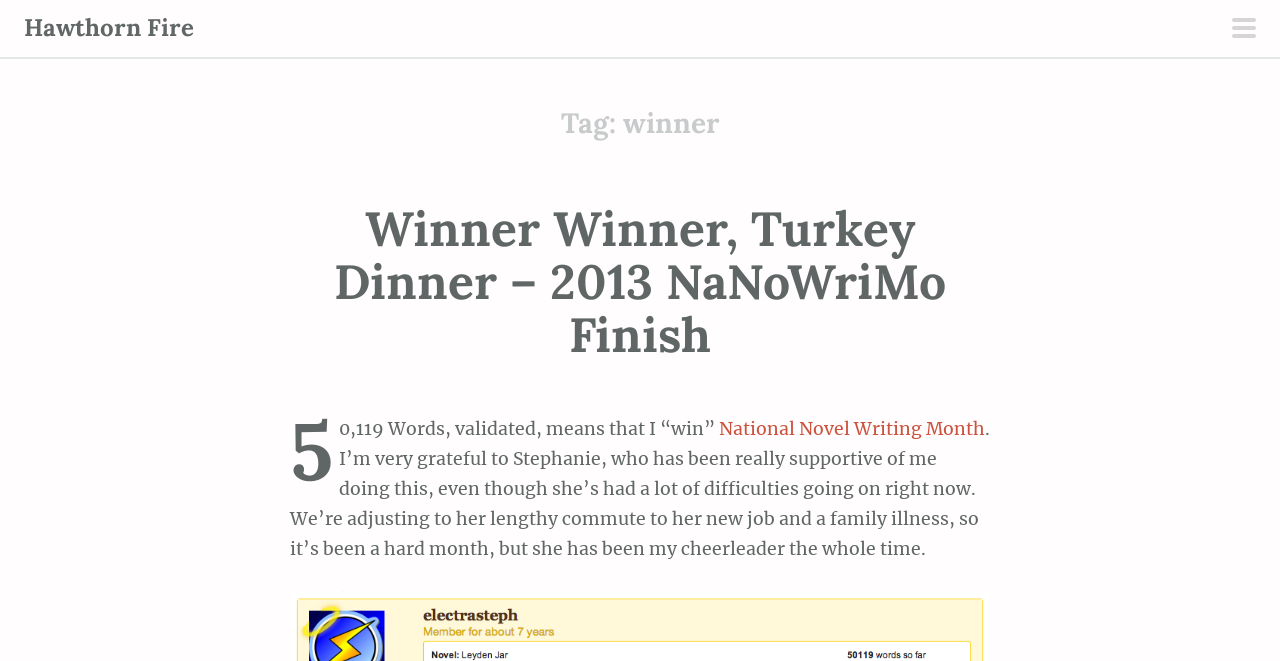Provide the bounding box coordinates for the UI element that is described as: "Primary Menu".

[0.962, 0.027, 0.981, 0.064]